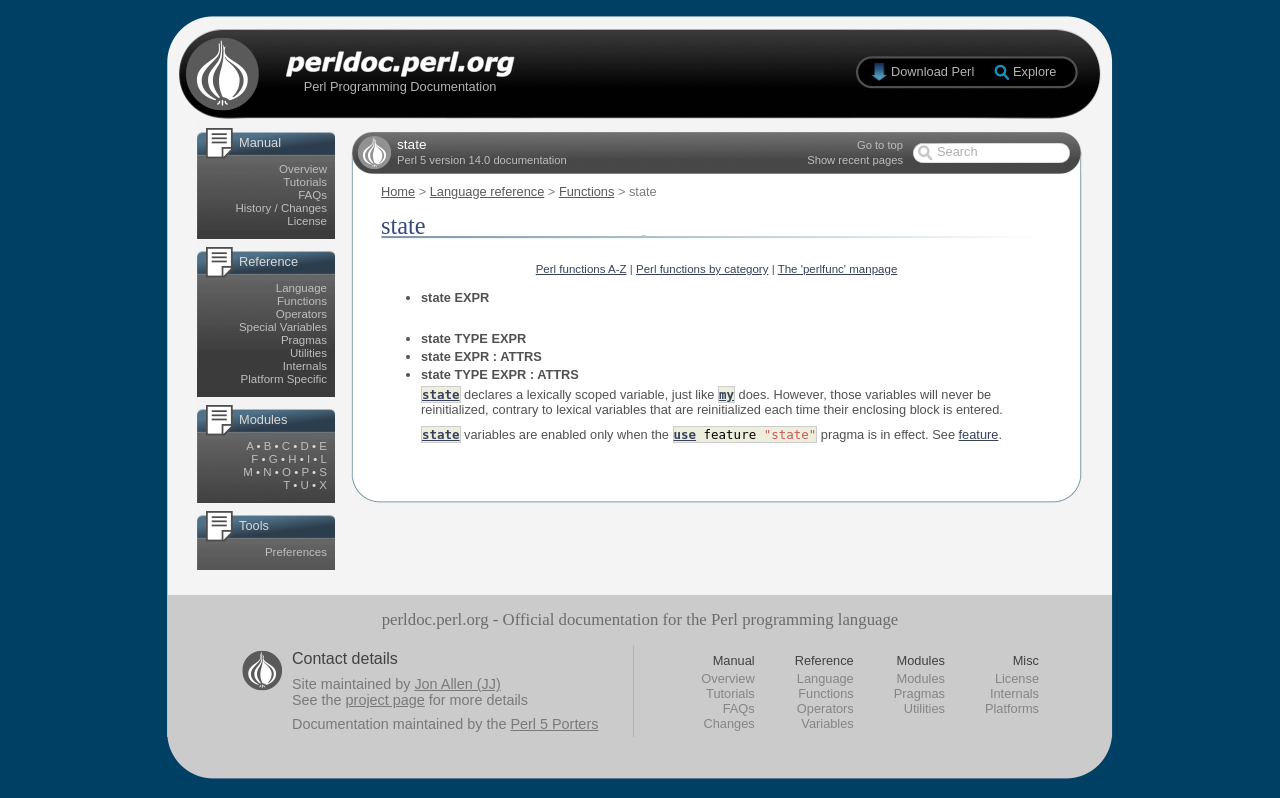Given the element description: "Linda Williams", predict the bounding box coordinates of this UI element. The coordinates must be four float numbers between 0 and 1, given as [left, top, right, bottom].

None